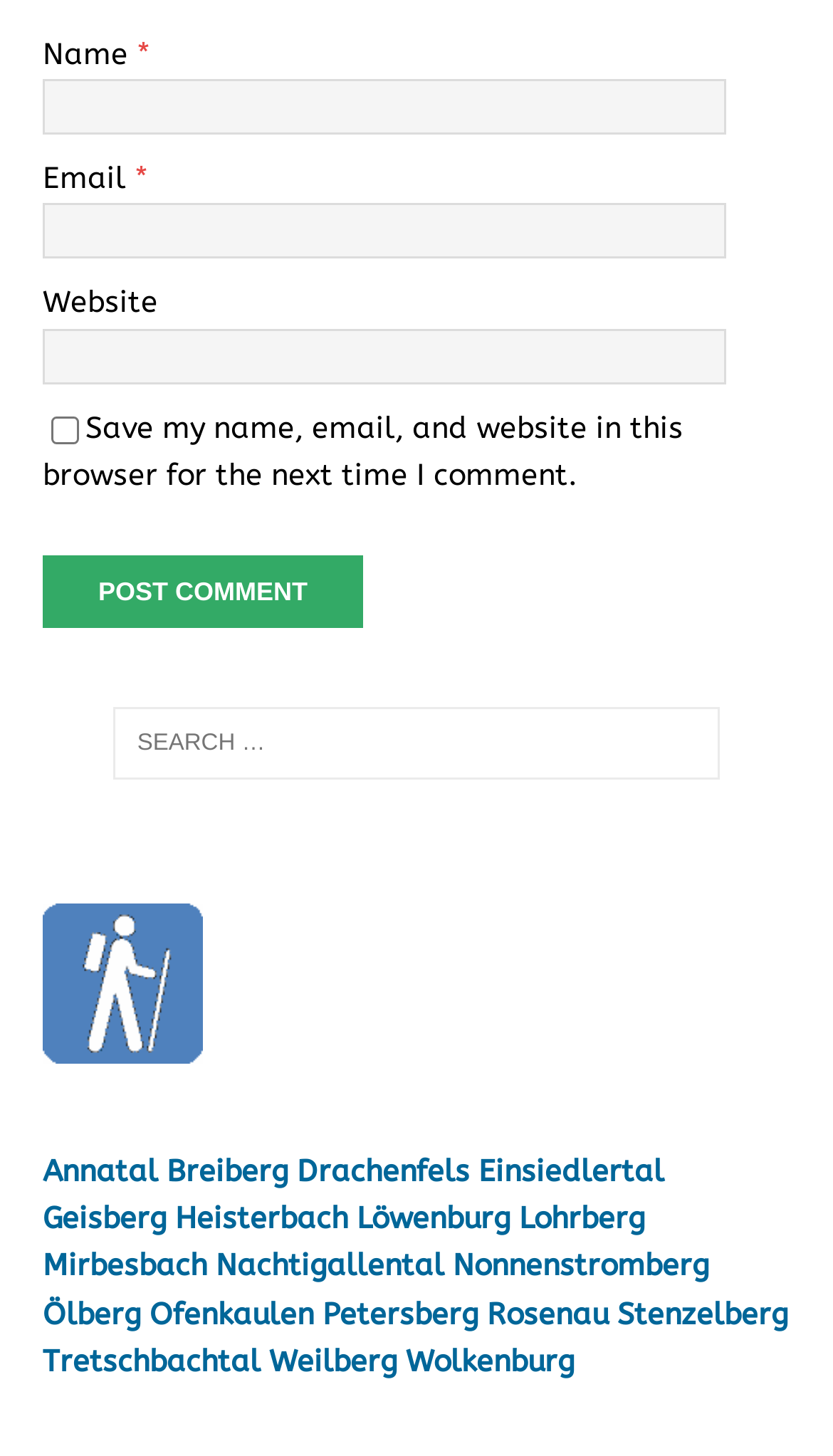How many links are there below the search box?
Give a single word or phrase as your answer by examining the image.

20